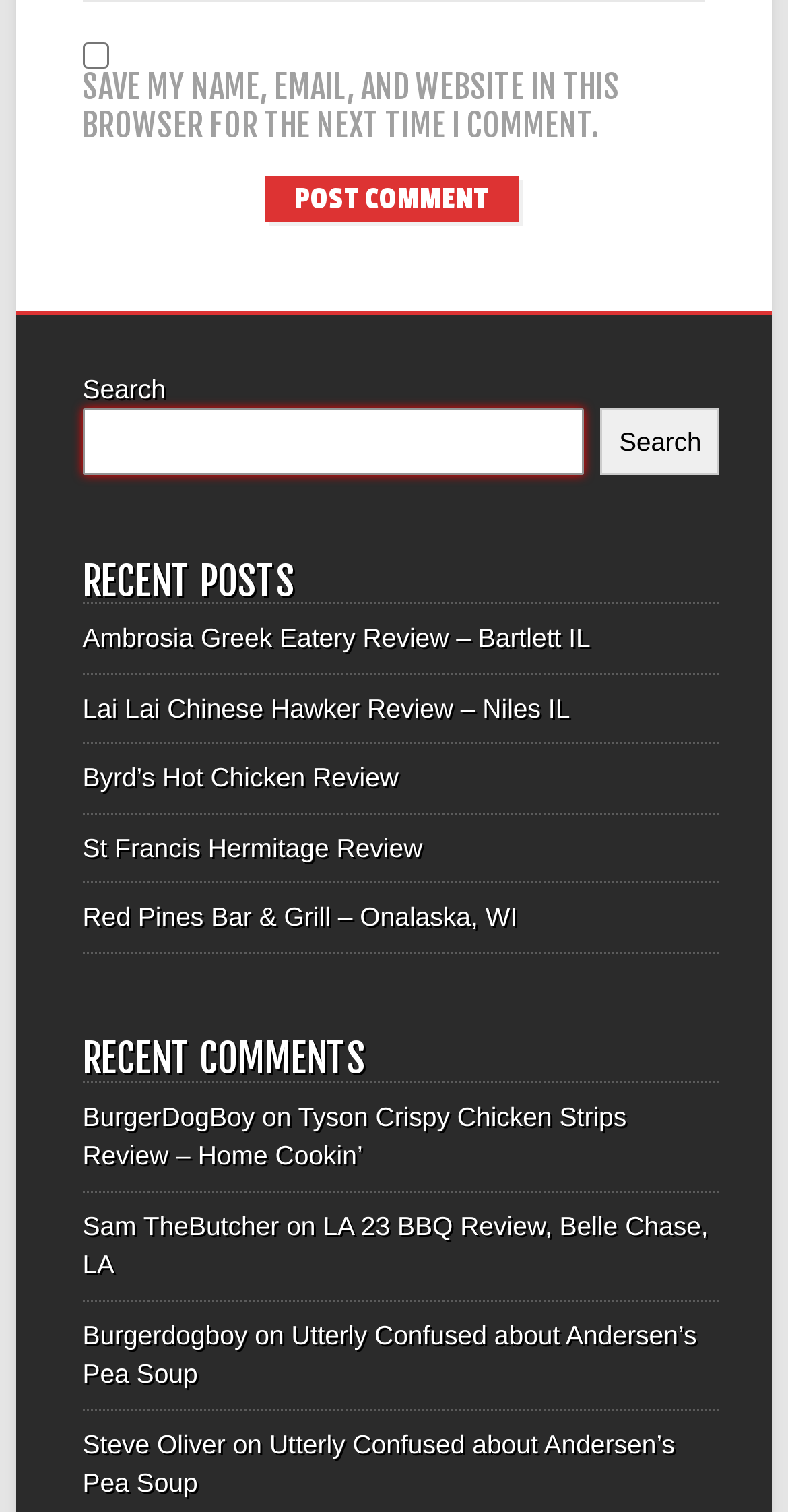Identify the bounding box coordinates of the region I need to click to complete this instruction: "Post a comment".

[0.335, 0.116, 0.658, 0.146]